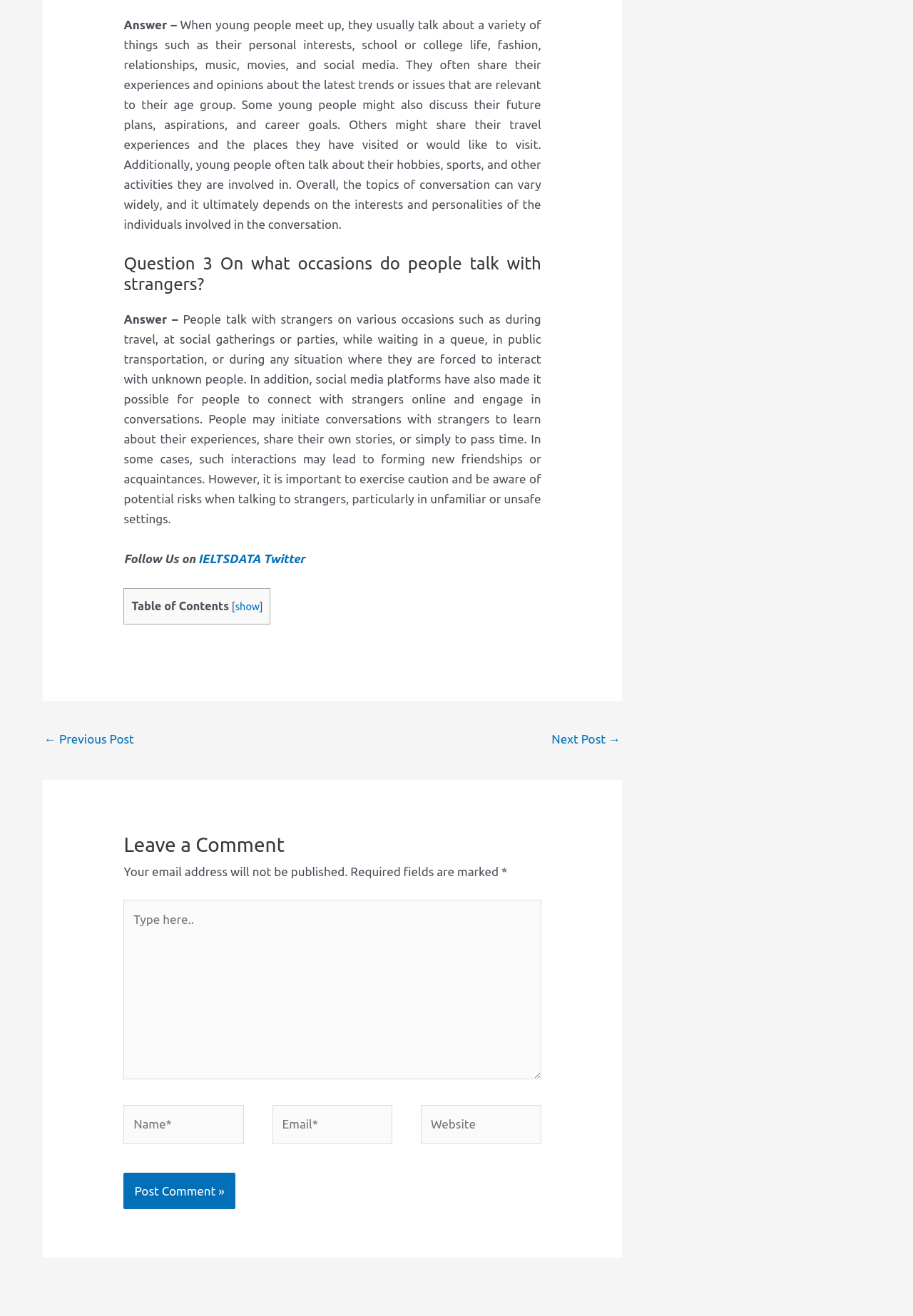Locate the bounding box coordinates of the area you need to click to fulfill this instruction: 'Enter your name'. The coordinates must be in the form of four float numbers ranging from 0 to 1: [left, top, right, bottom].

[0.135, 0.839, 0.267, 0.869]